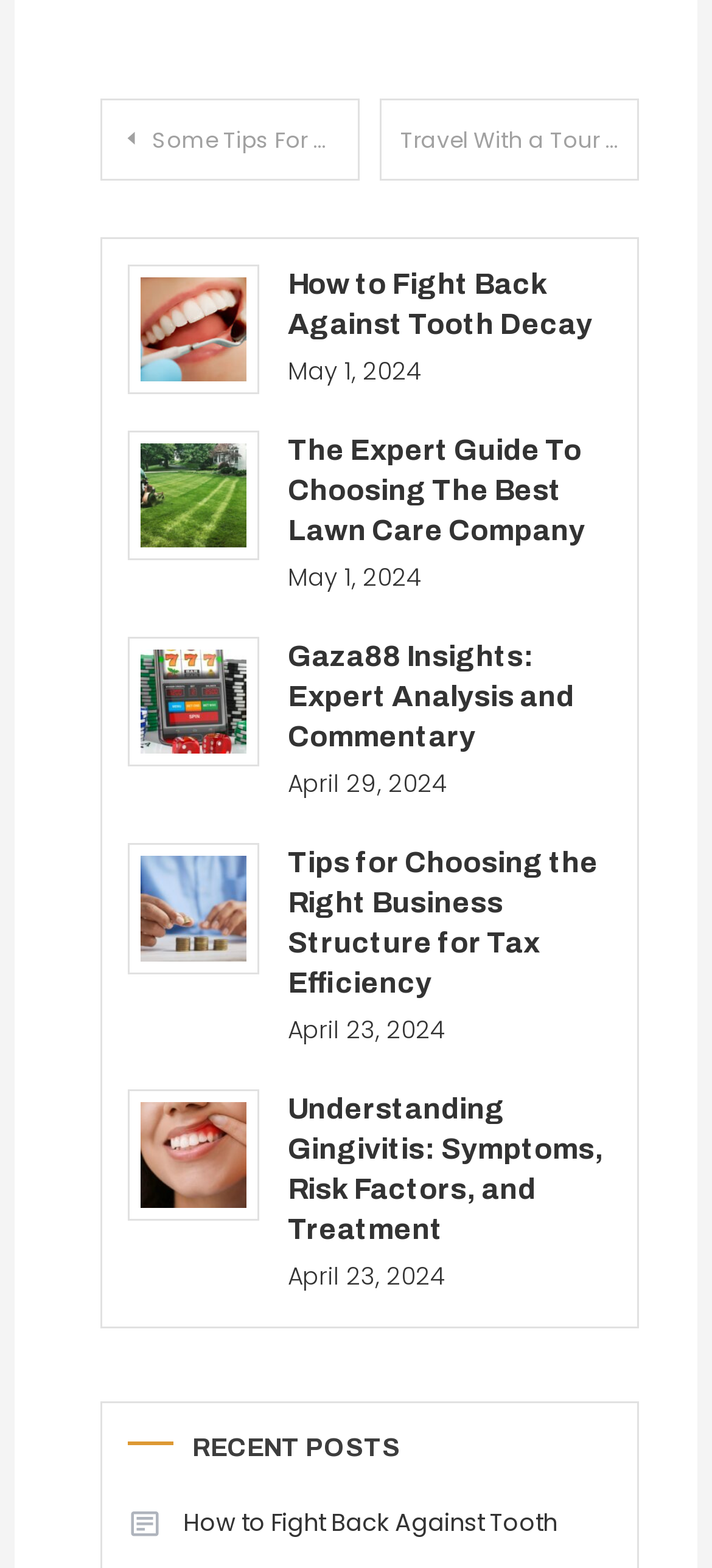Please determine the bounding box coordinates of the section I need to click to accomplish this instruction: "Read 'How to Fight Back Against Tooth Decay'".

[0.18, 0.168, 0.363, 0.251]